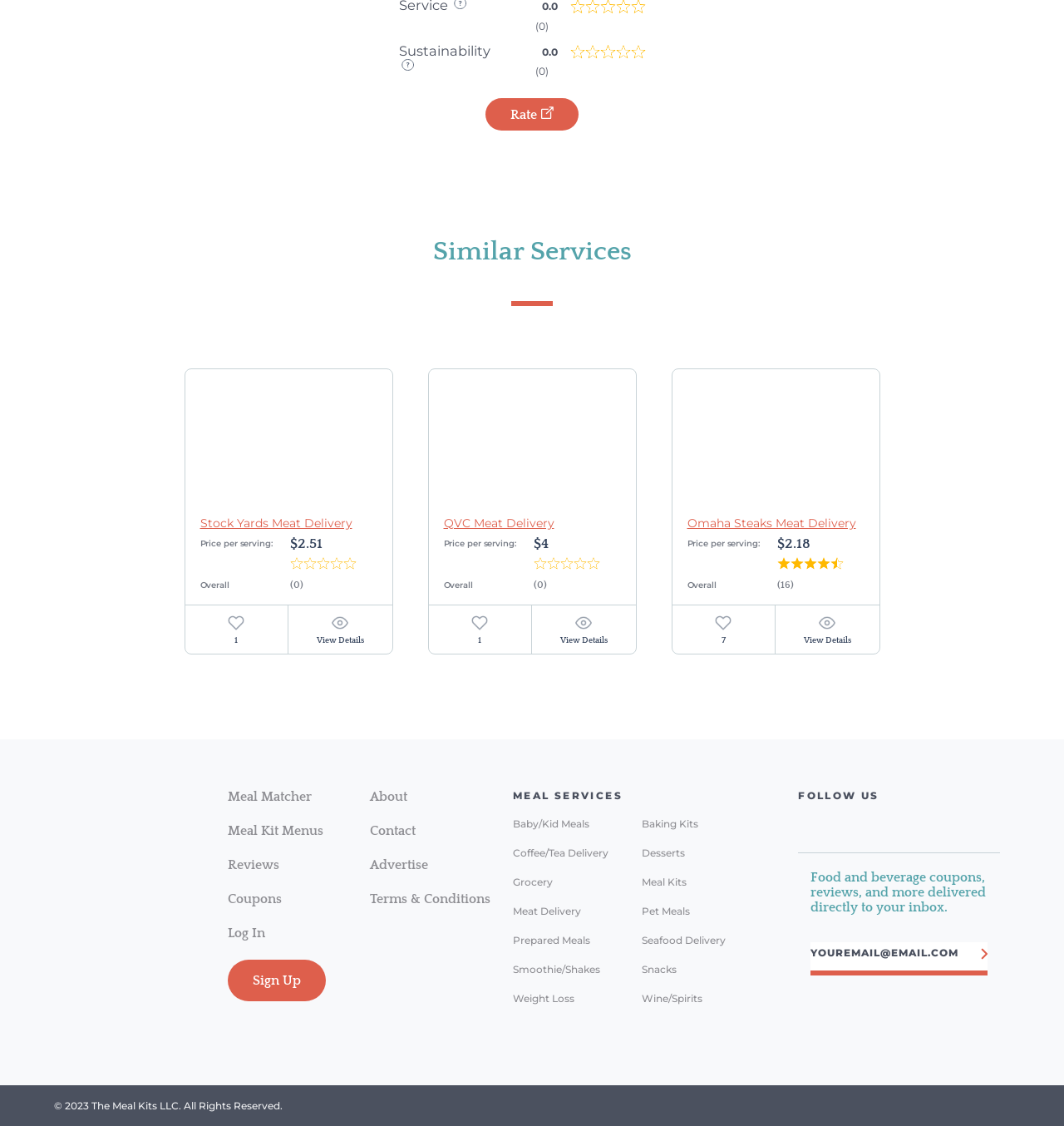Please identify the bounding box coordinates of the region to click in order to complete the task: "View Details". The coordinates must be four float numbers between 0 and 1, specified as [left, top, right, bottom].

[0.729, 0.538, 0.826, 0.581]